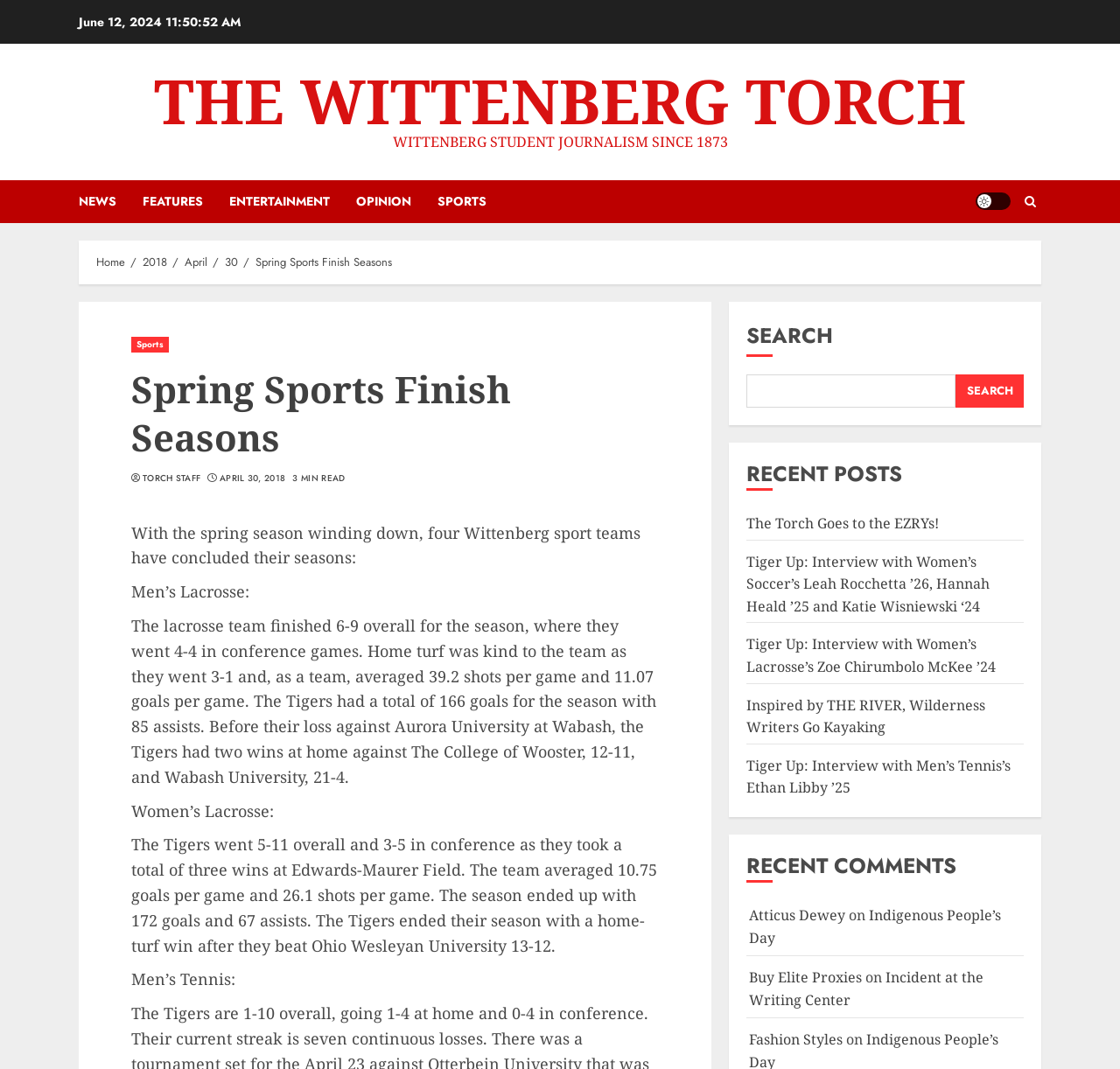What is the date of the article?
We need a detailed and exhaustive answer to the question. Please elaborate.

I found the date of the article by looking at the header section of the webpage, where it says 'APRIL 30, 2018' next to the 'TORCH STAFF' link.